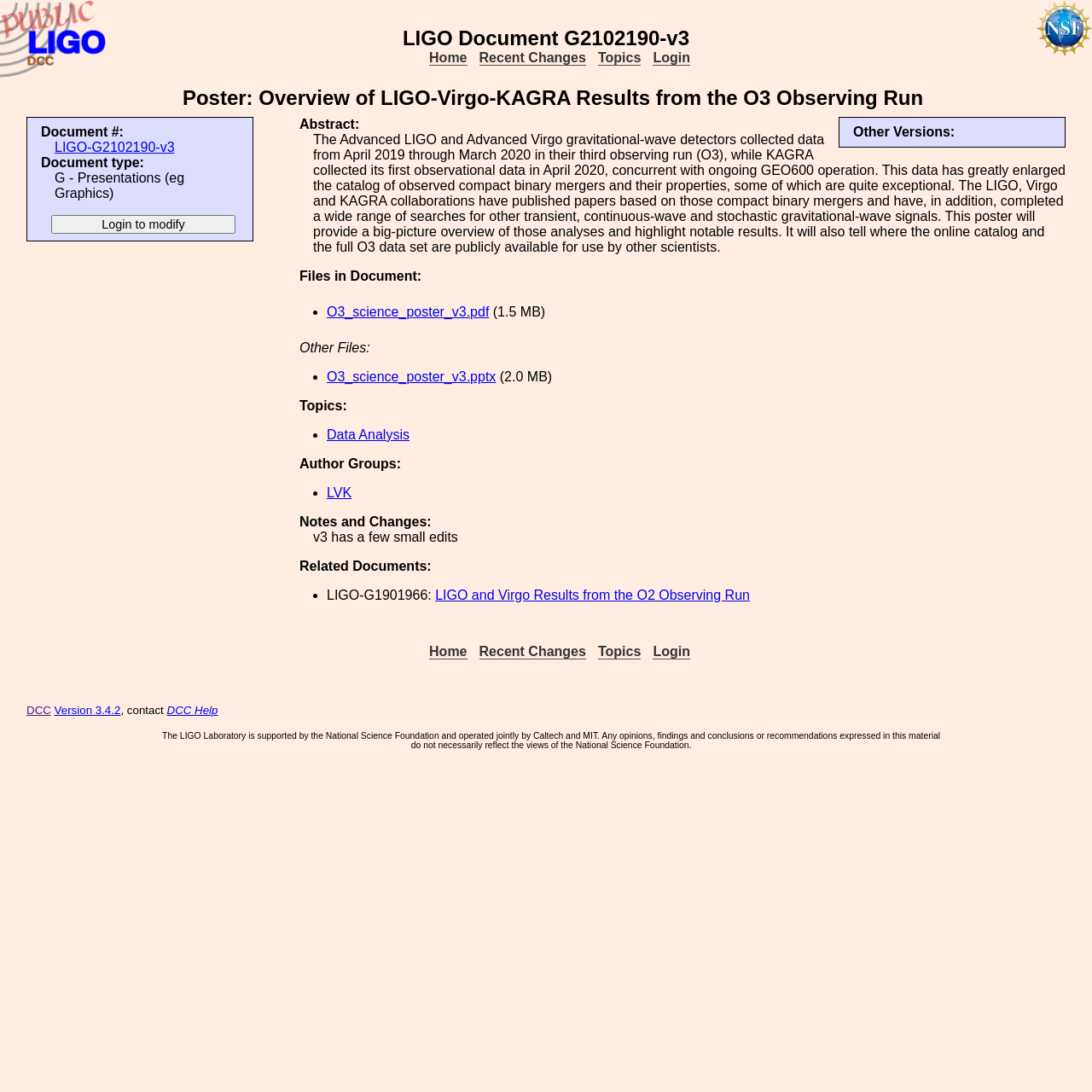Generate a comprehensive caption for the webpage you are viewing.

This webpage is about a poster titled "Overview of LIGO-Virgo-KAGRA Results from the O3 Observing Run". At the top, there is a heading with the document title and a set of links to navigate to "Home", "Recent Changes", "Topics", and "Login". Below this, there is a description list with details about the document, including its ID, type, and abstract. The abstract provides an overview of the O3 observing run, which collected data from April 2019 to March 2020, and highlights the notable results from the analysis of this data.

To the right of the abstract, there is a section titled "Other Versions" and a button to "Login to modify". Below this, there are several description lists that provide information about the poster, including its files, topics, author groups, notes and changes, and related documents. The files section lists two files: a PDF and a PPTX file, both with their respective sizes. The topics section lists "Data Analysis" as a topic, and the author groups section lists "LVK" as an author group. The notes and changes section mentions that version 3 has a few small edits. The related documents section lists one related document, "LIGO-G1901966: LIGO and Virgo Results from the O2 Observing Run".

At the bottom of the page, there are links to navigate to "Home", "Recent Changes", "Topics", and "Login" again, as well as a link to "DCC" and a version number. There is also a footer section with a disclaimer about the LIGO Laboratory and its funding.